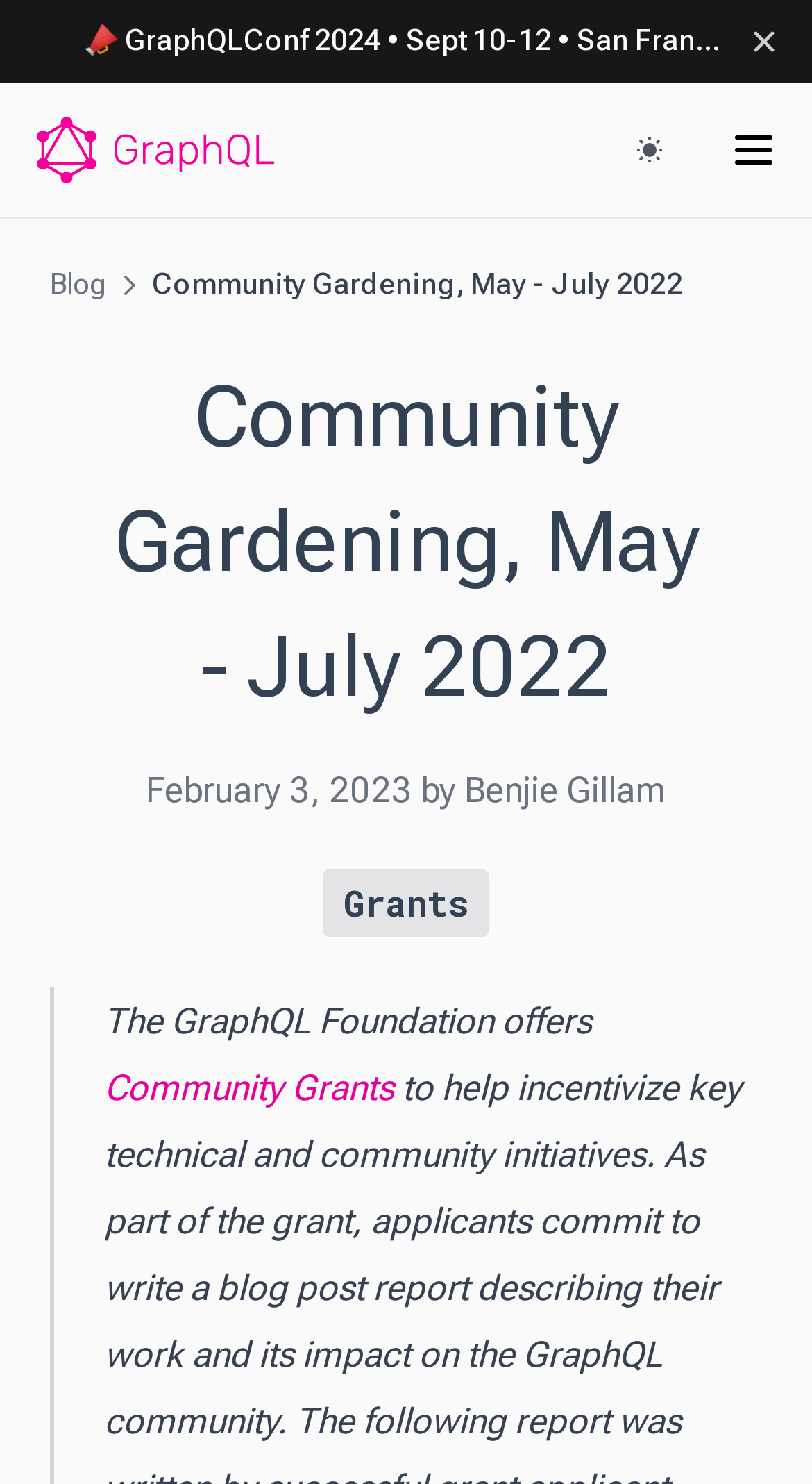Respond to the question with just a single word or phrase: 
What is the author of the blog post?

Benjie Gillam